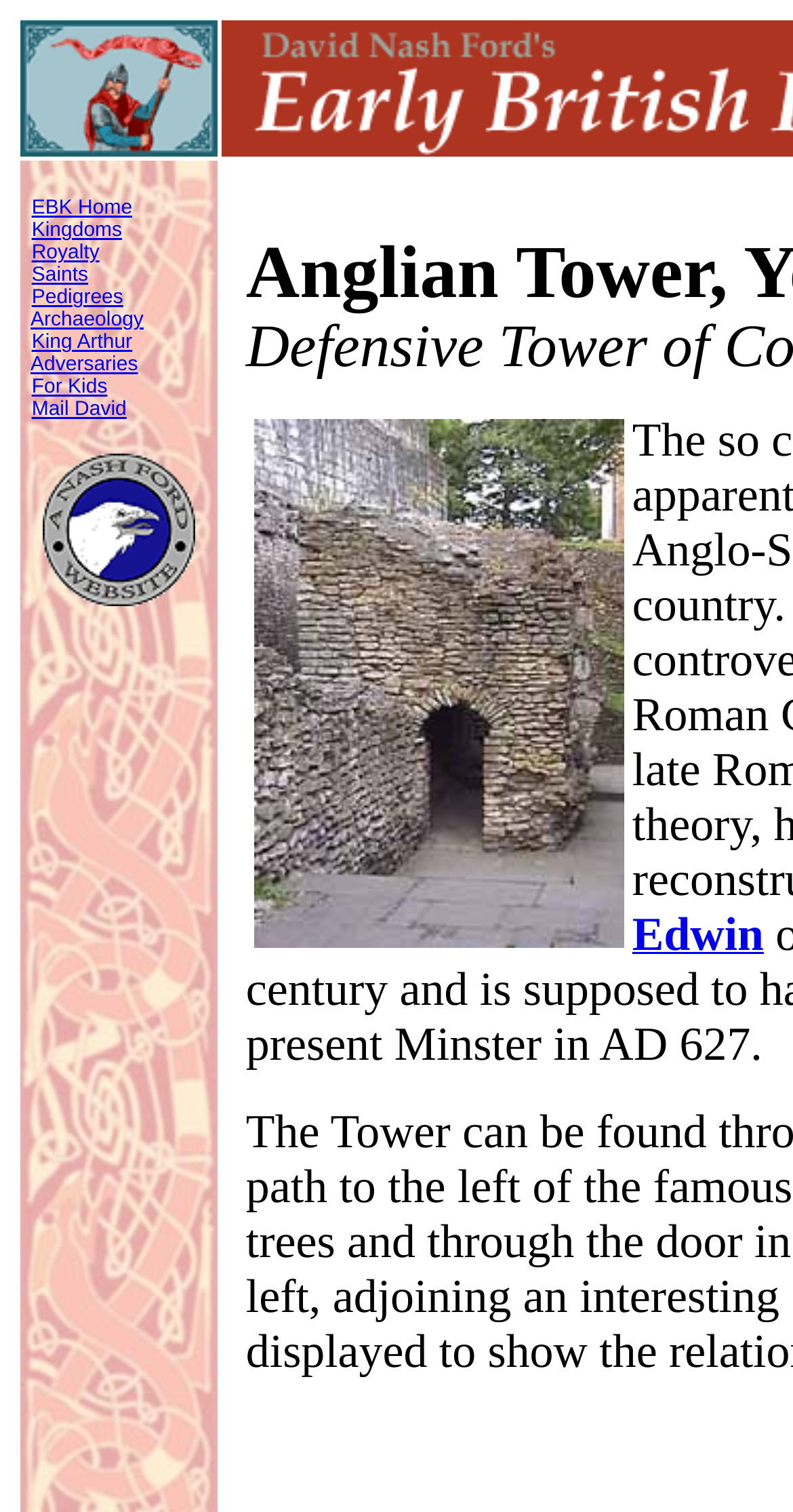Identify the bounding box coordinates of the clickable section necessary to follow the following instruction: "explore The Anglian Tower". The coordinates should be presented as four float numbers from 0 to 1, i.e., [left, top, right, bottom].

[0.32, 0.277, 0.787, 0.627]